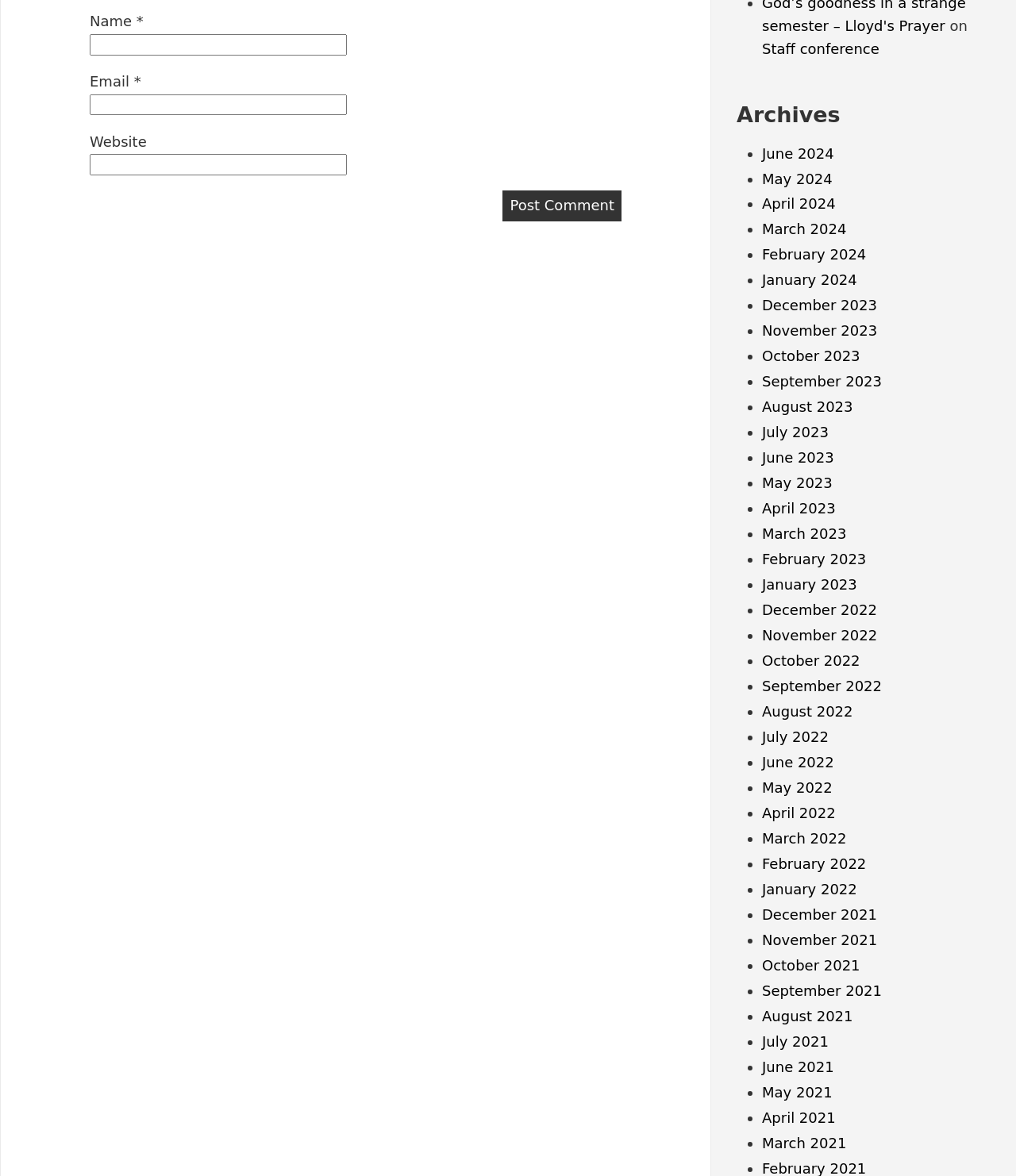Based on the element description, predict the bounding box coordinates (top-left x, top-left y, bottom-right x, bottom-right y) for the UI element in the screenshot: parent_node: Name * name="author"

[0.088, 0.029, 0.341, 0.047]